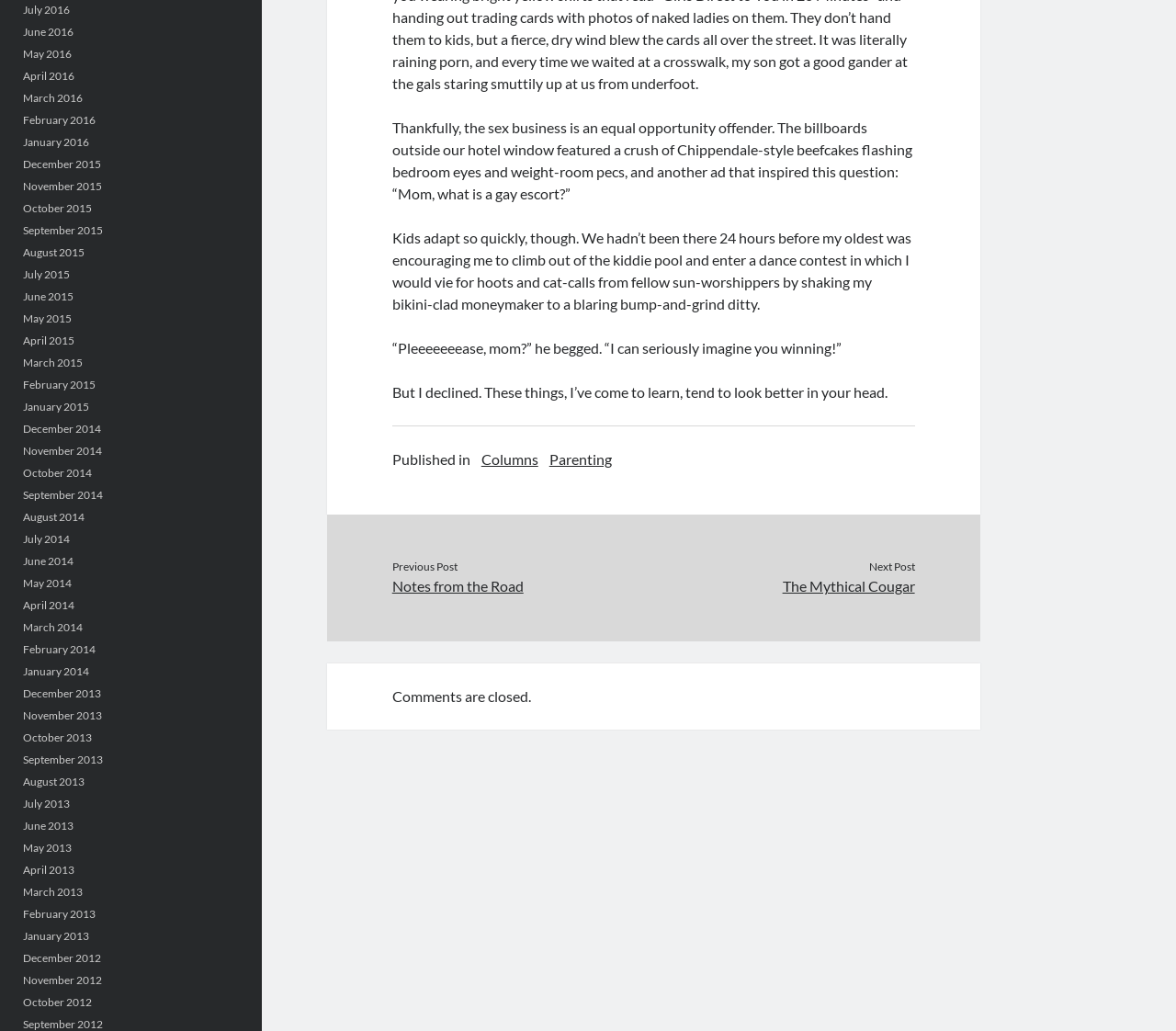Determine the bounding box coordinates of the clickable element to achieve the following action: 'View the next post'. Provide the coordinates as four float values between 0 and 1, formatted as [left, top, right, bottom].

[0.739, 0.543, 0.778, 0.556]